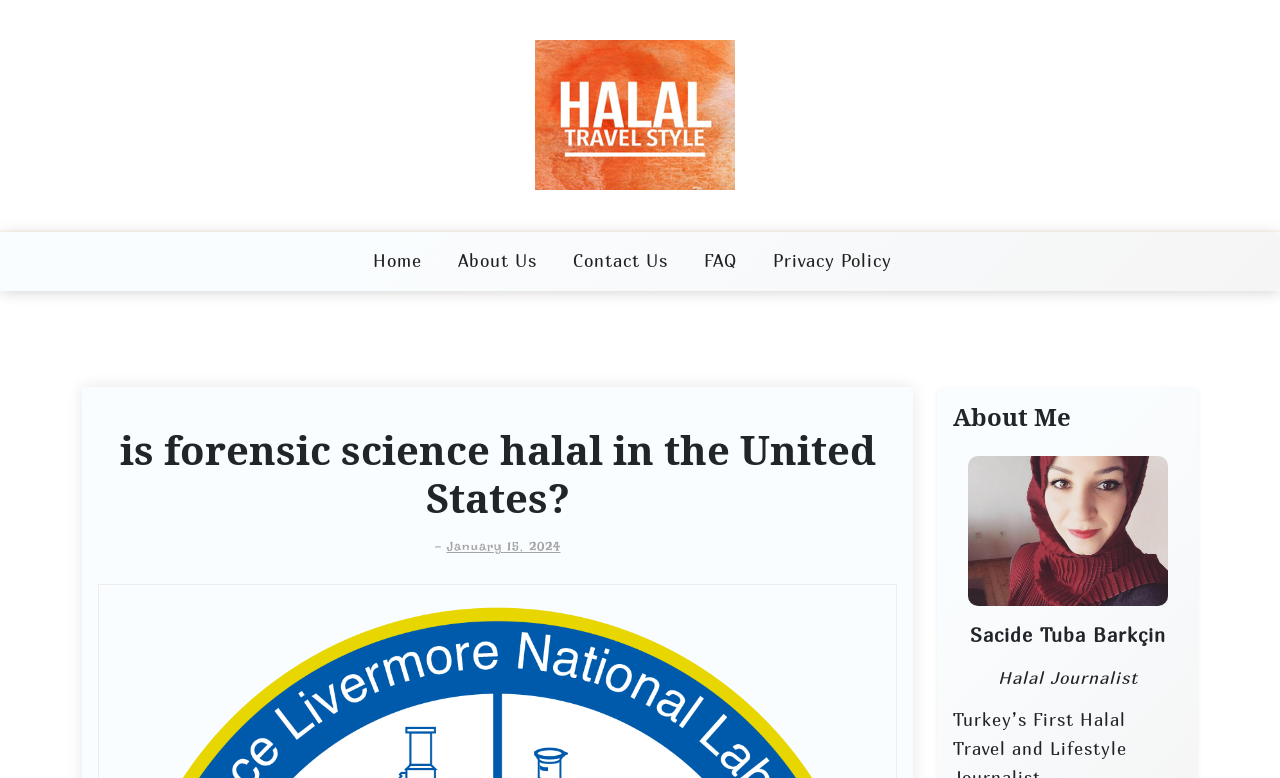What is the profession of the author?
Provide a concise answer using a single word or phrase based on the image.

Halal Journalist